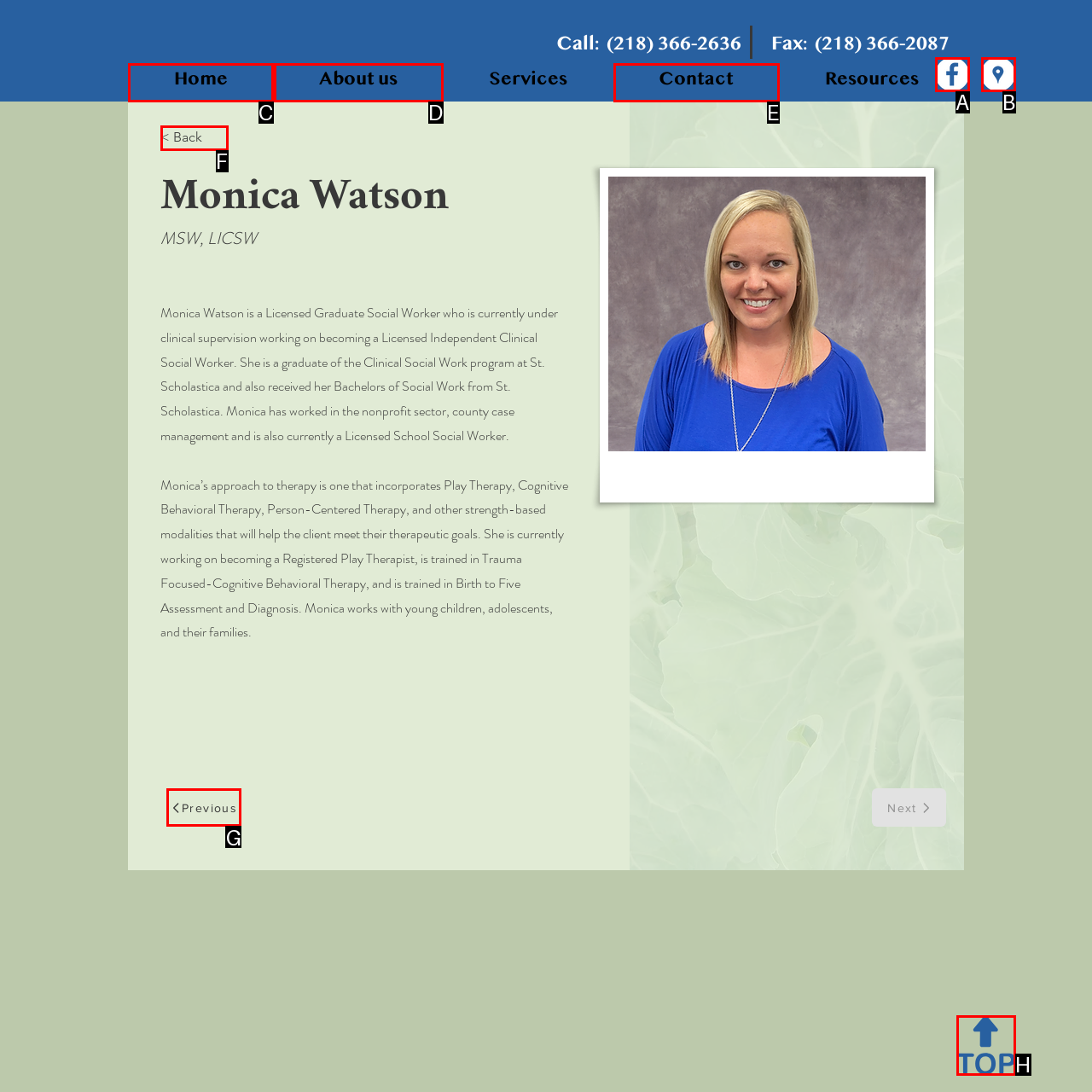Find the option you need to click to complete the following instruction: Click Previous button
Answer with the corresponding letter from the choices given directly.

G